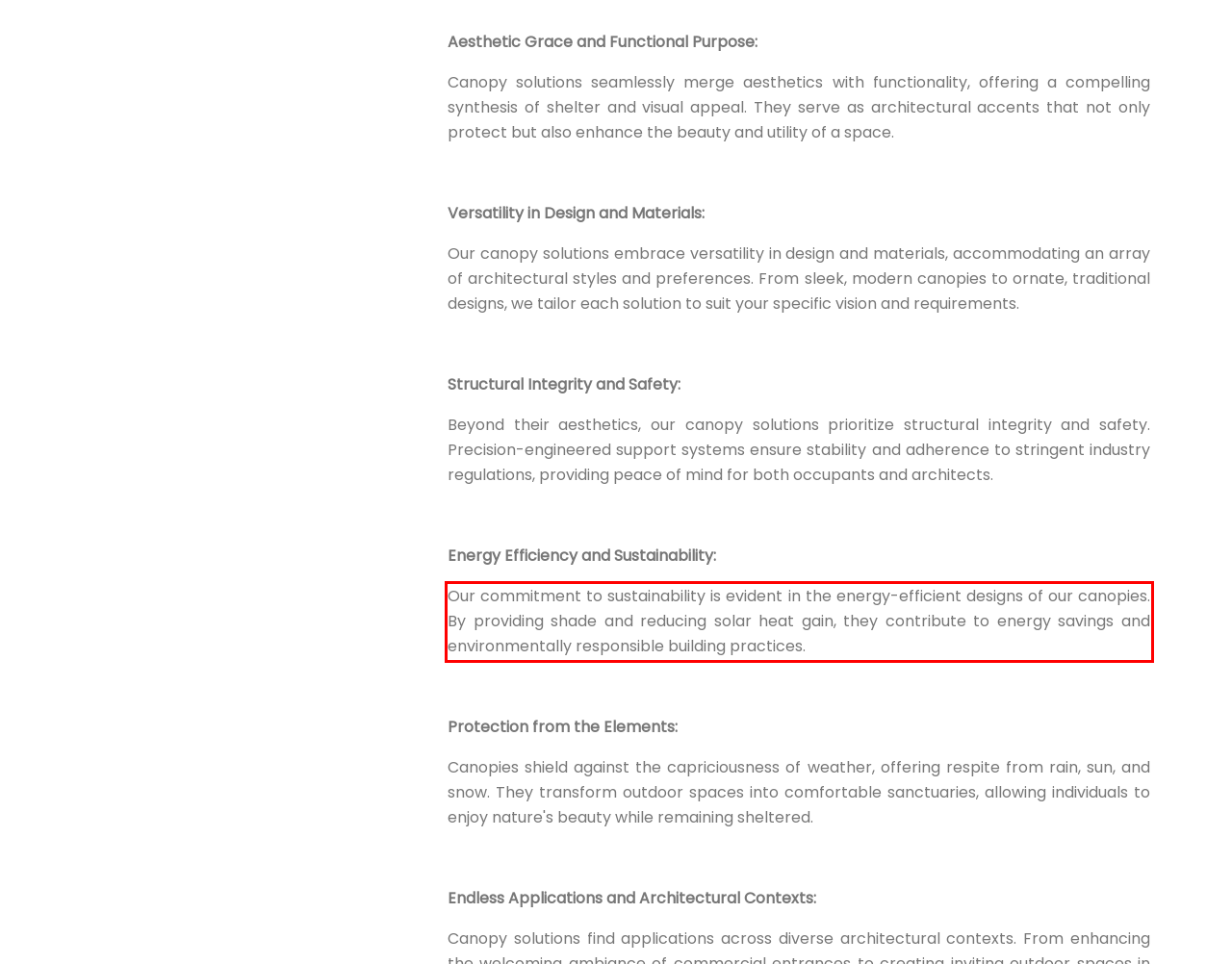The screenshot you have been given contains a UI element surrounded by a red rectangle. Use OCR to read and extract the text inside this red rectangle.

Our commitment to sustainability is evident in the energy-efficient designs of our canopies. By providing shade and reducing solar heat gain, they contribute to energy savings and environmentally responsible building practices.